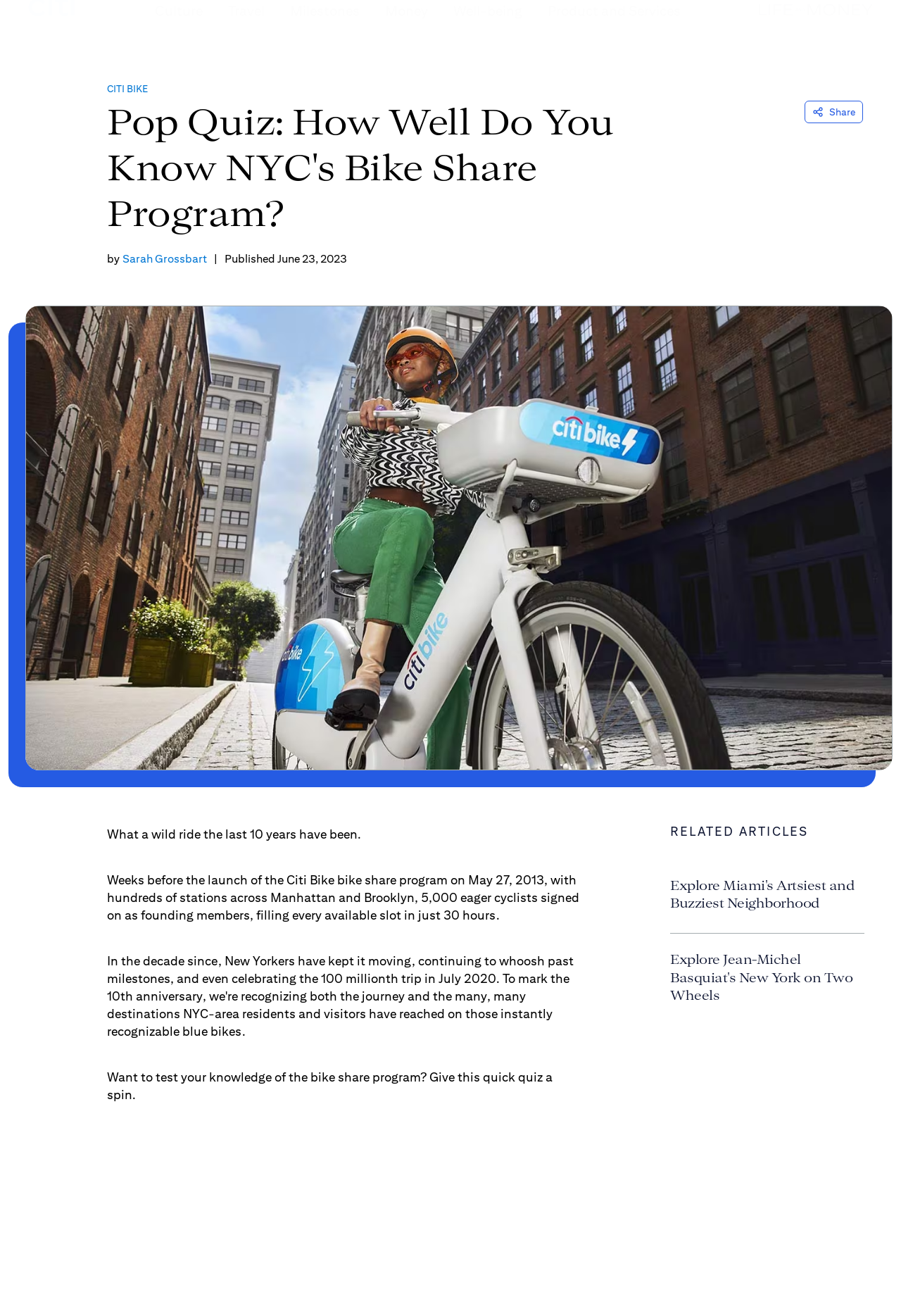Kindly determine the bounding box coordinates for the area that needs to be clicked to execute this instruction: "Take the quiz about NYC's bike share program".

[0.119, 0.813, 0.613, 0.837]